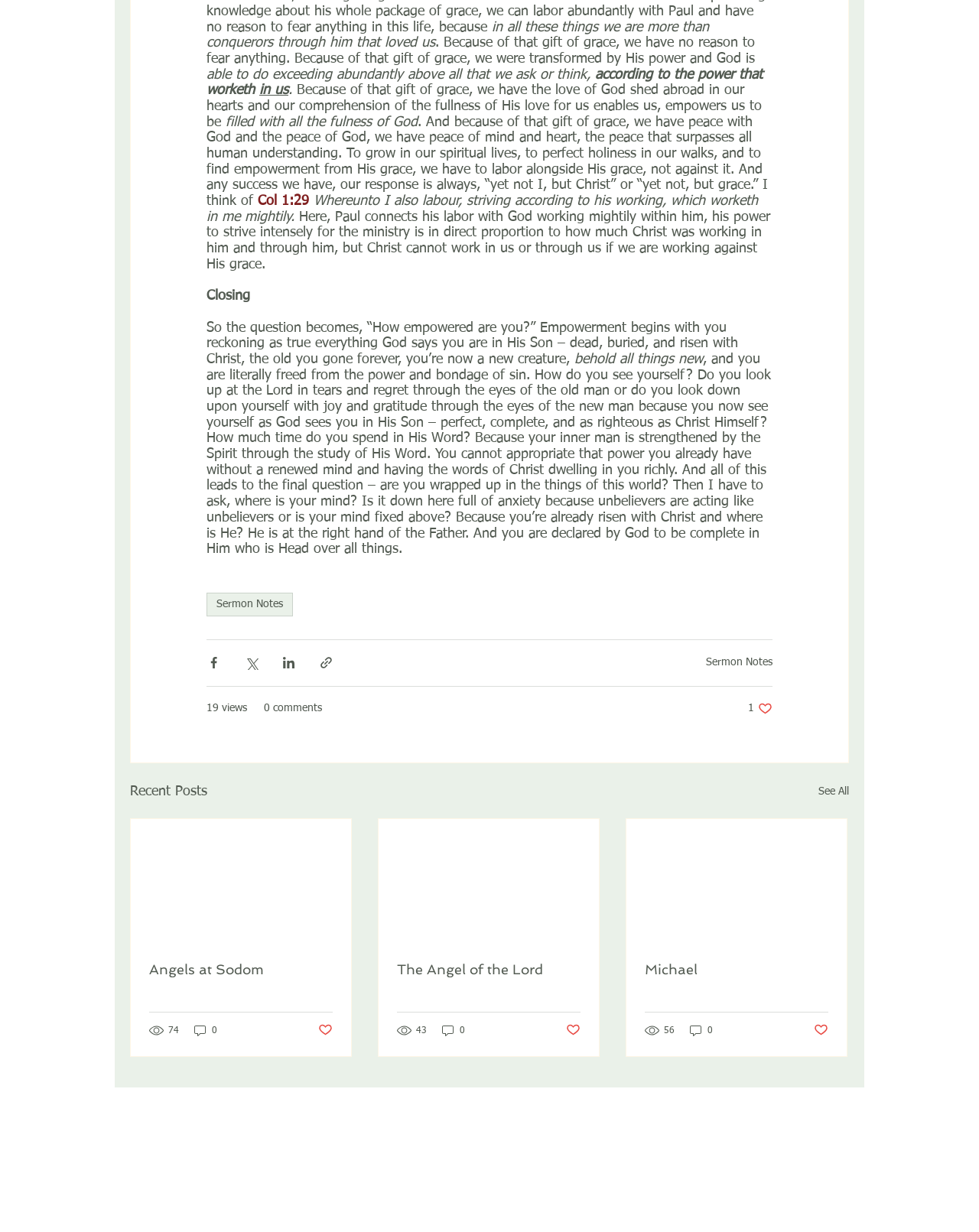Please examine the image and provide a detailed answer to the question: What is the main topic of this webpage?

Based on the content of the webpage, which includes biblical quotes and references to Christian concepts such as grace and salvation, it can be inferred that the main topic of this webpage is Christianity.